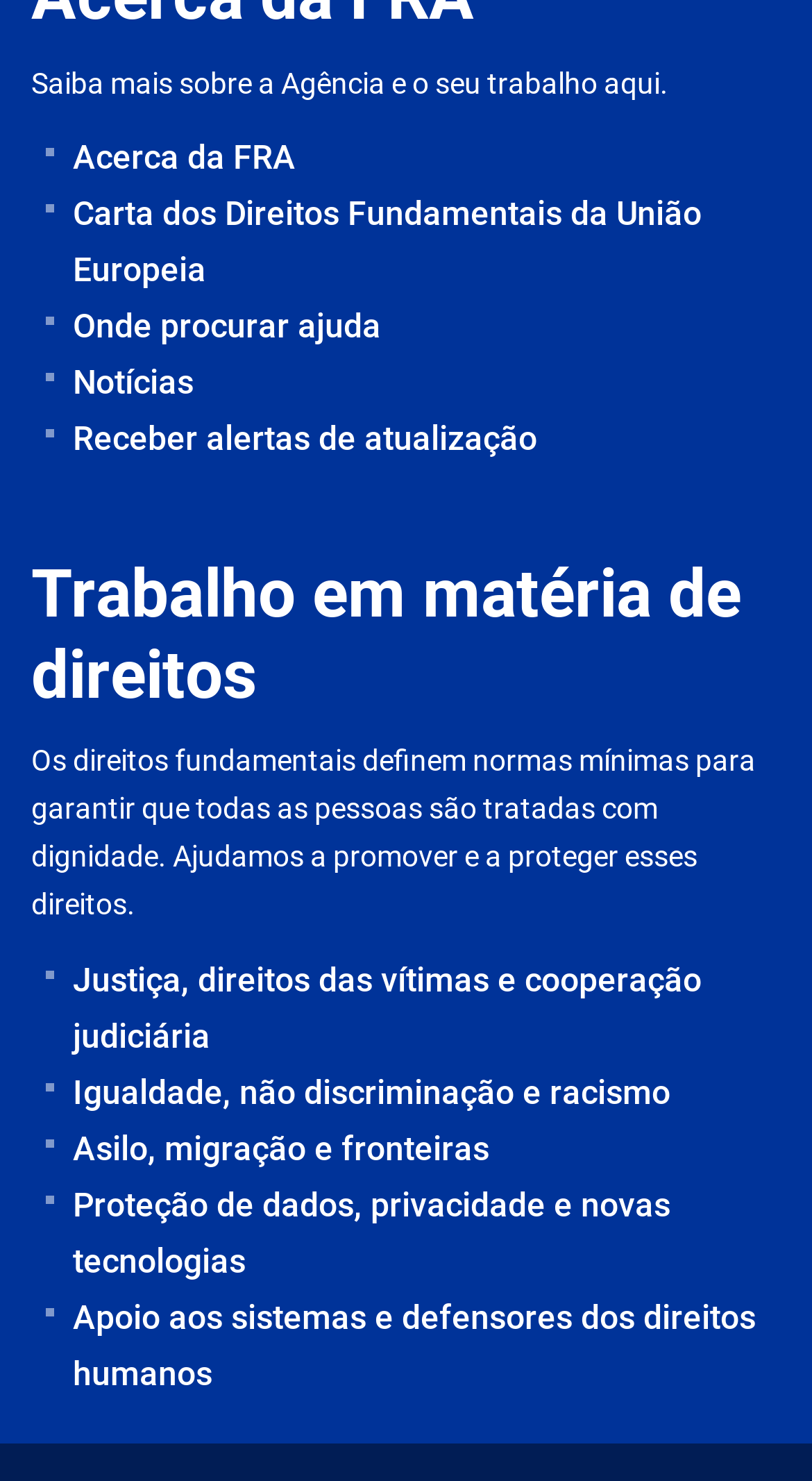How many main sections are there on the webpage?
Answer the question with just one word or phrase using the image.

2